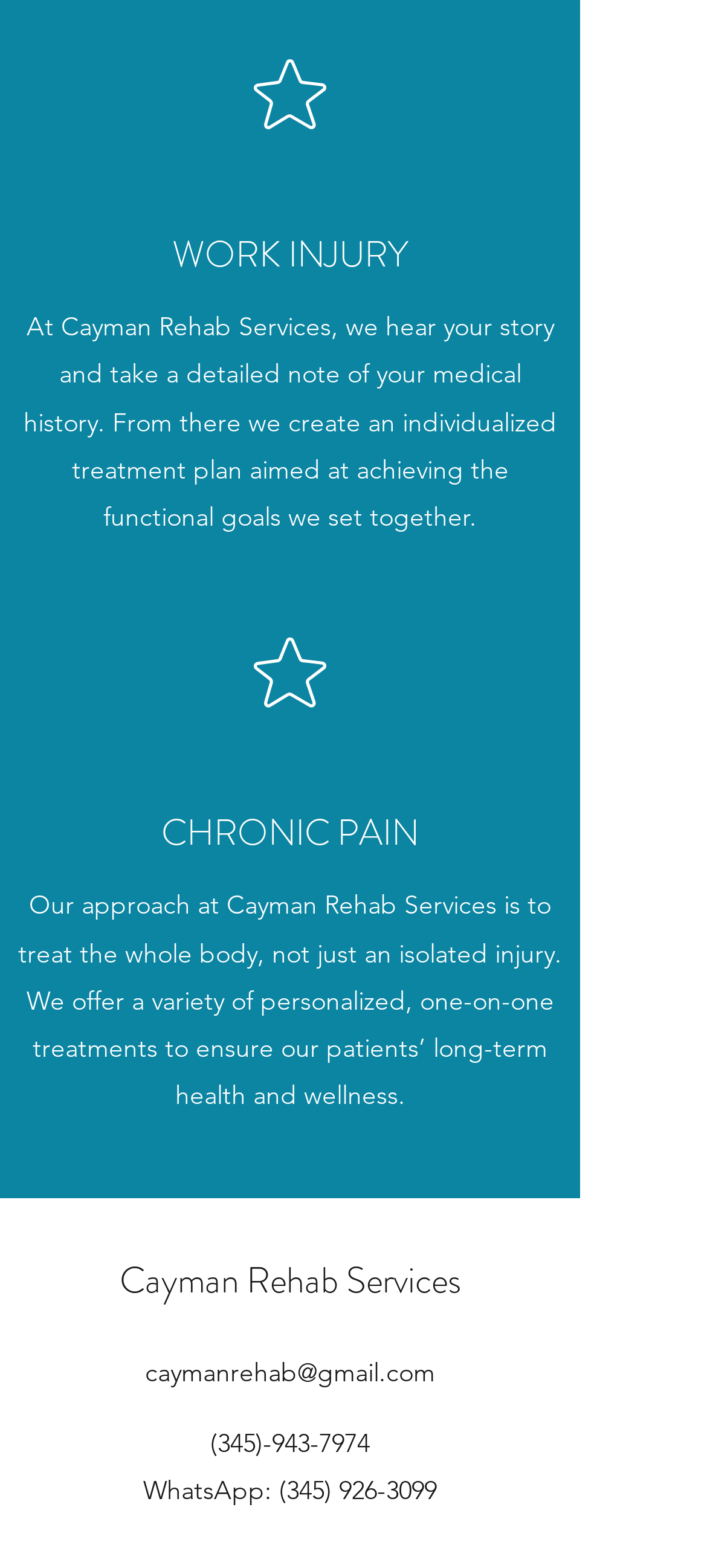What is the tone of the webpage?
Answer the question with a thorough and detailed explanation.

The language used on the webpage, such as 'we hear your story' and 'long-term health and wellness', suggests a professional and caring tone, which is consistent with a healthcare services provider.